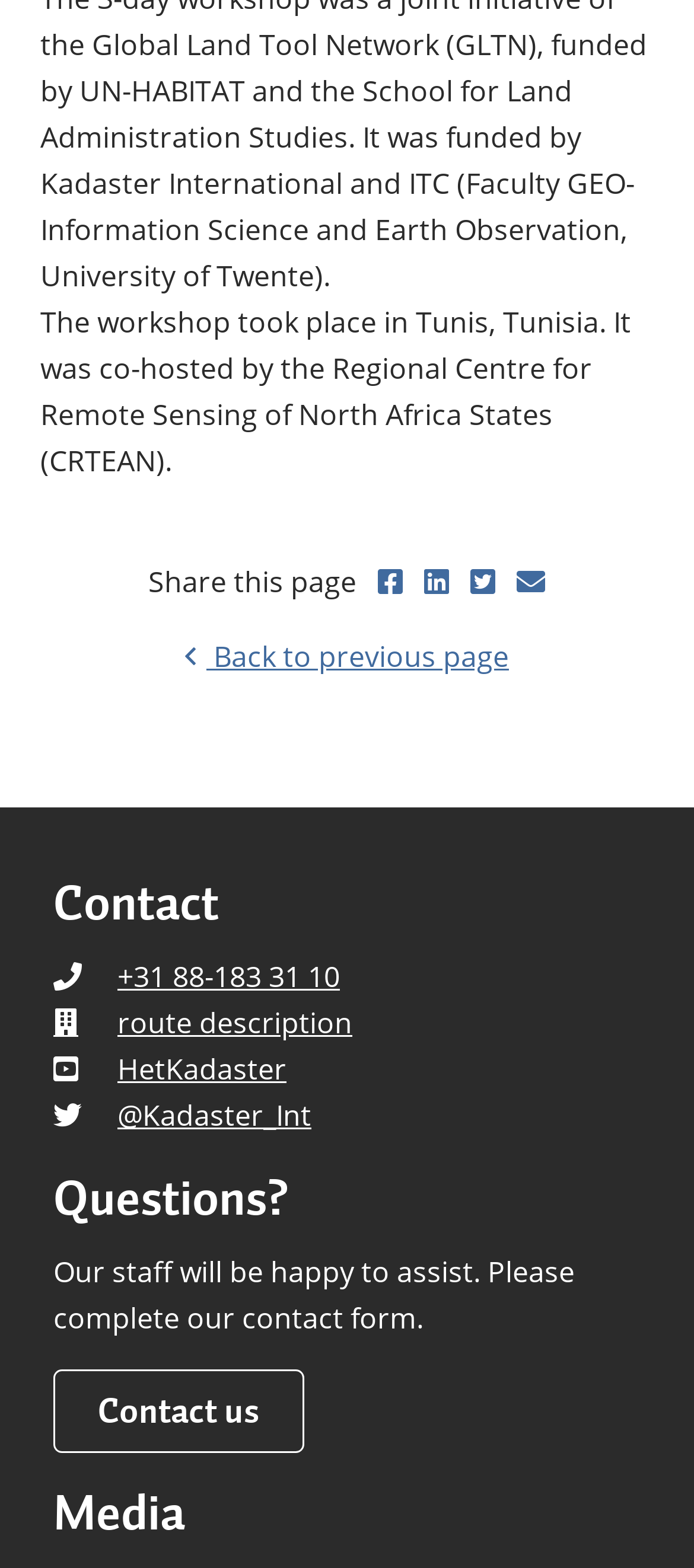Please locate the bounding box coordinates of the region I need to click to follow this instruction: "Share this page on Facebook".

[0.545, 0.189, 0.591, 0.214]